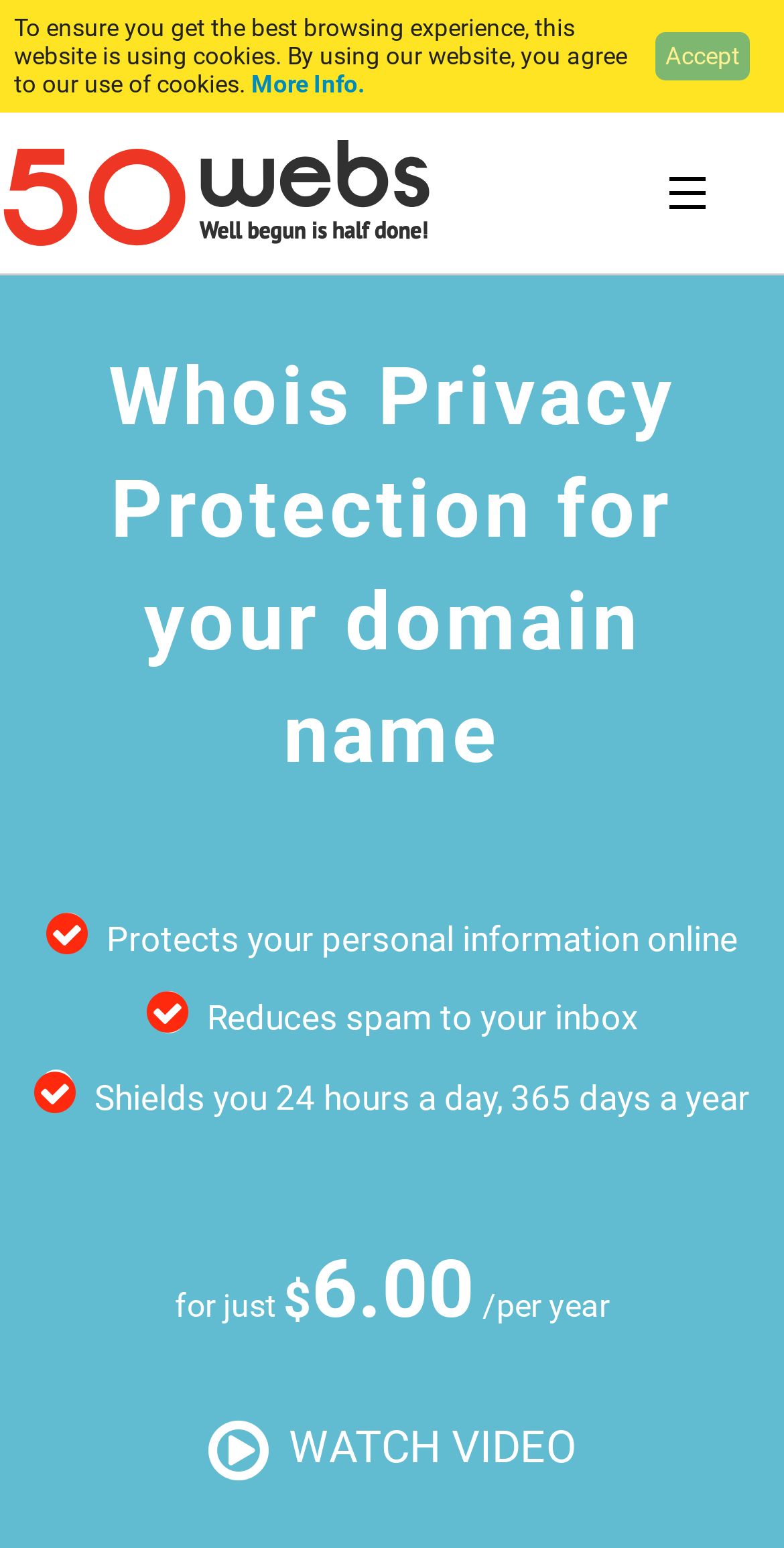Using the given description, provide the bounding box coordinates formatted as (top-left x, top-left y, bottom-right x, bottom-right y), with all values being floating point numbers between 0 and 1. Description: Company

[0.0, 0.514, 1.0, 0.566]